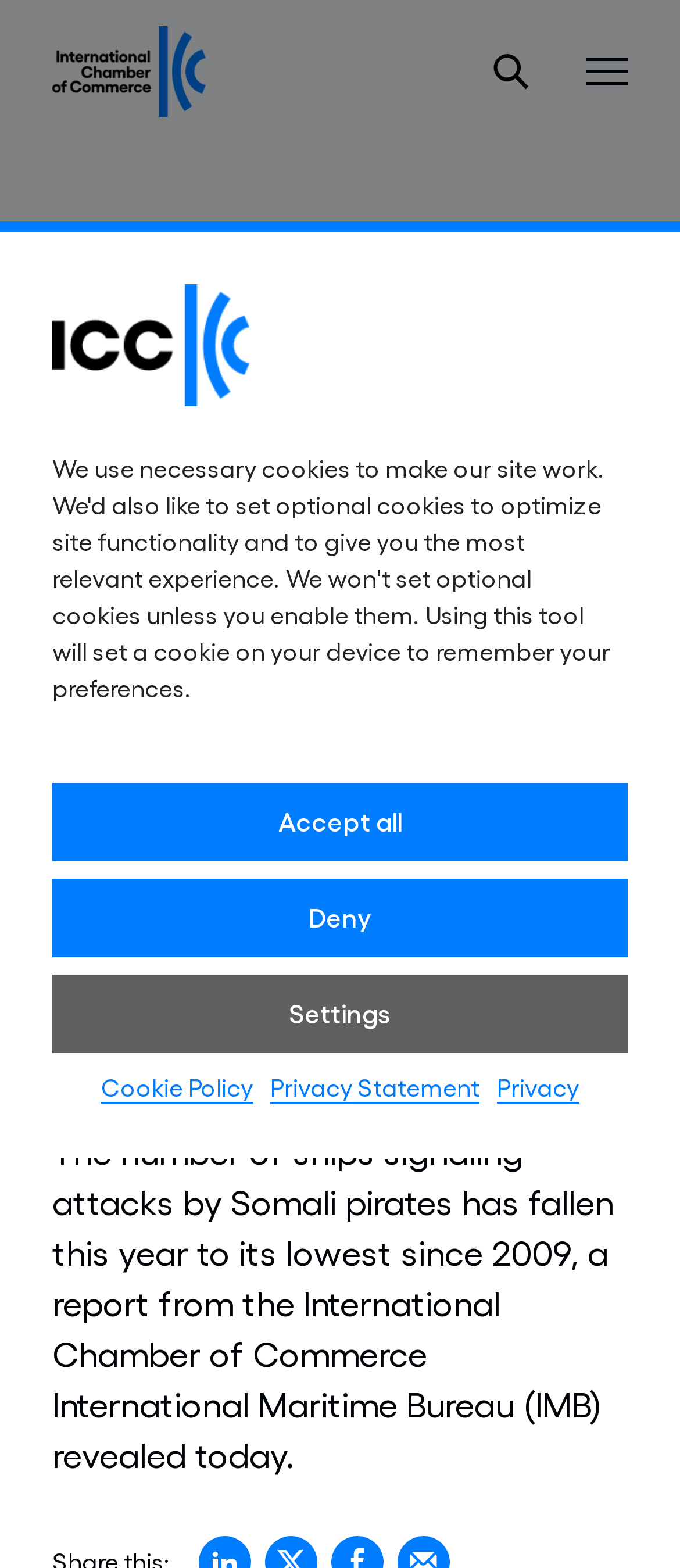Give a short answer to this question using one word or a phrase:
How many buttons are in the dialog?

3